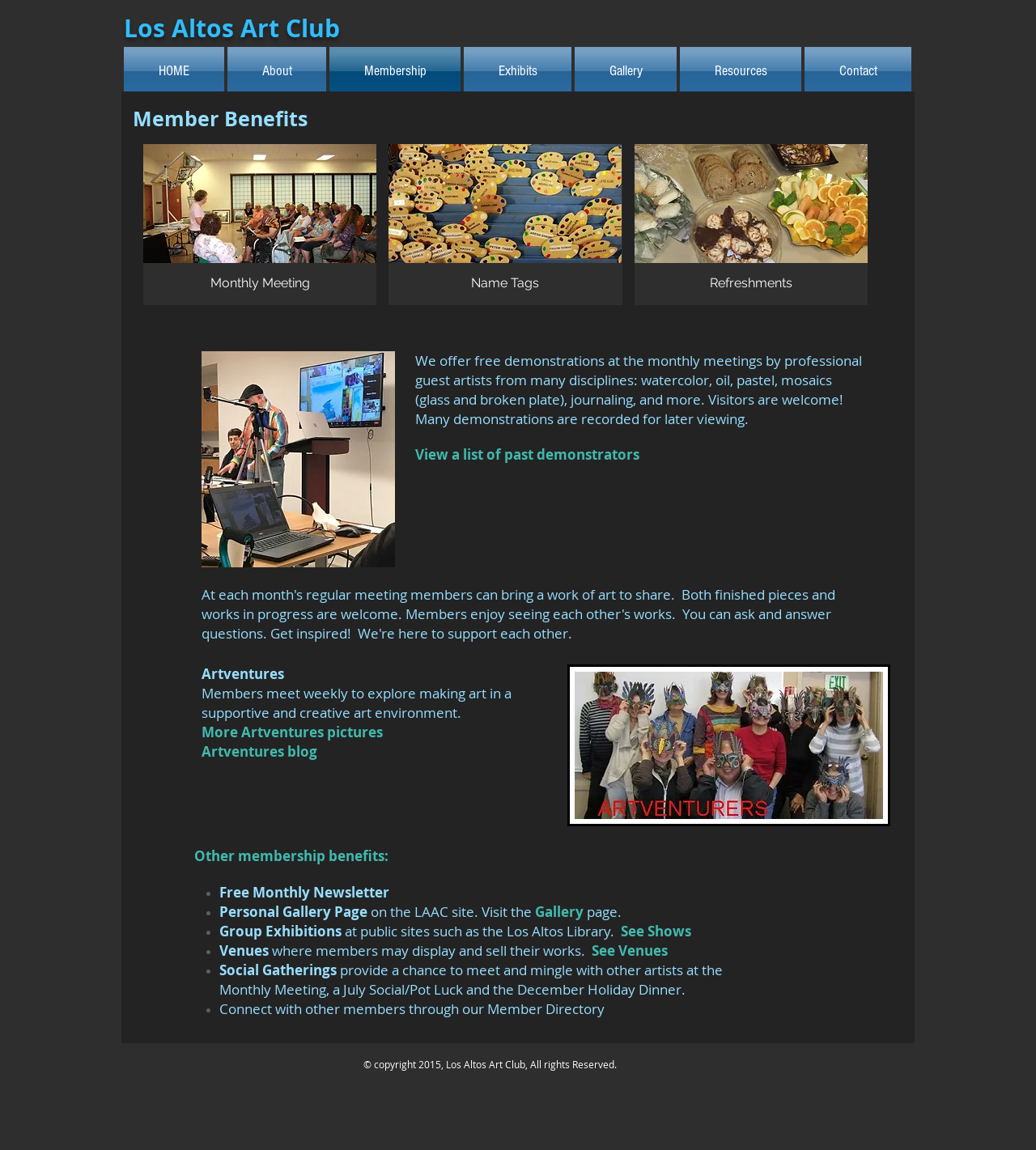Identify the bounding box for the element characterized by the following description: "Artventures blog".

[0.195, 0.648, 0.306, 0.662]